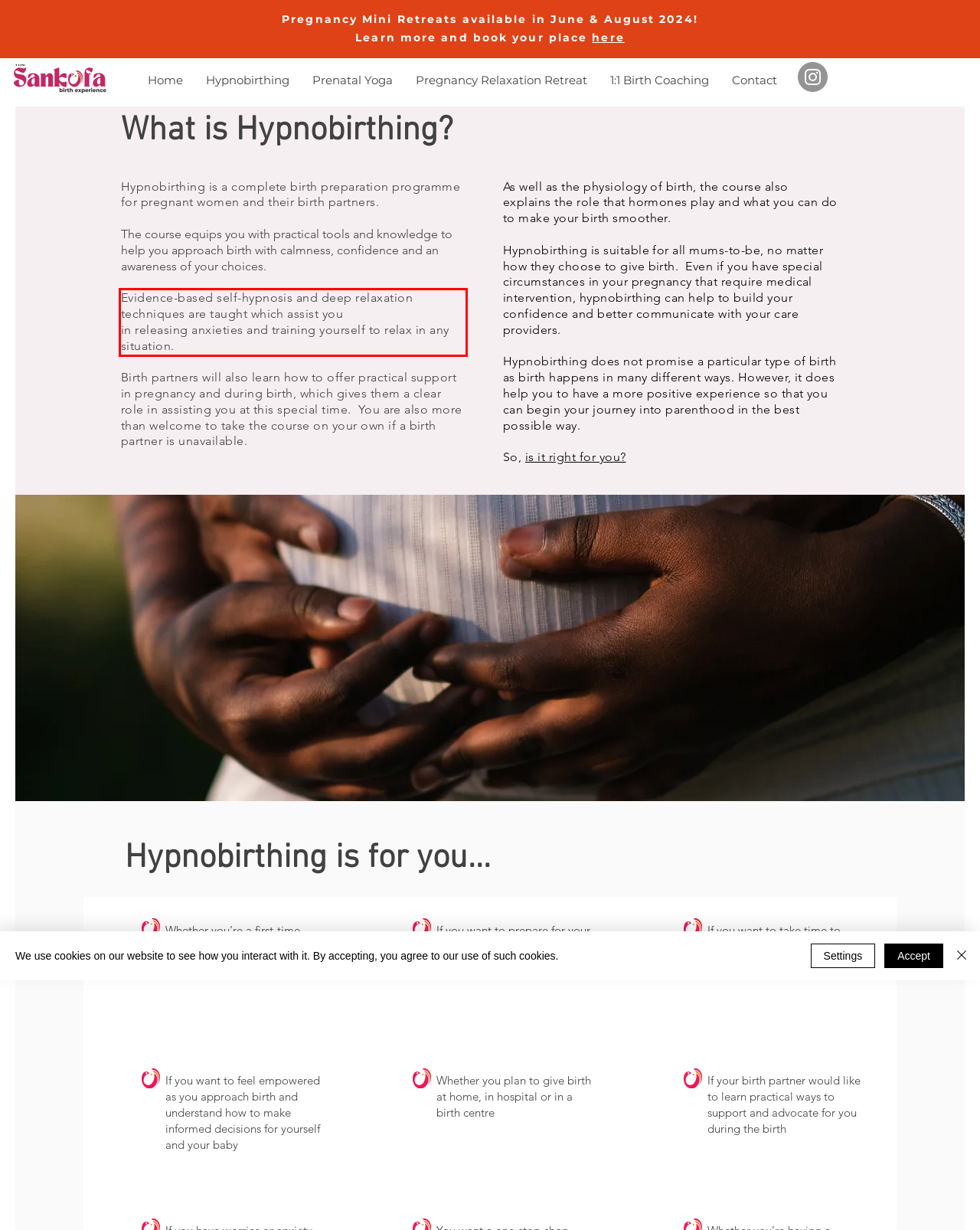Observe the screenshot of the webpage, locate the red bounding box, and extract the text content within it.

Evidence-based self-hypnosis and deep relaxation techniques are taught which assist you in releasing anxieties and training yourself to relax in any situation.